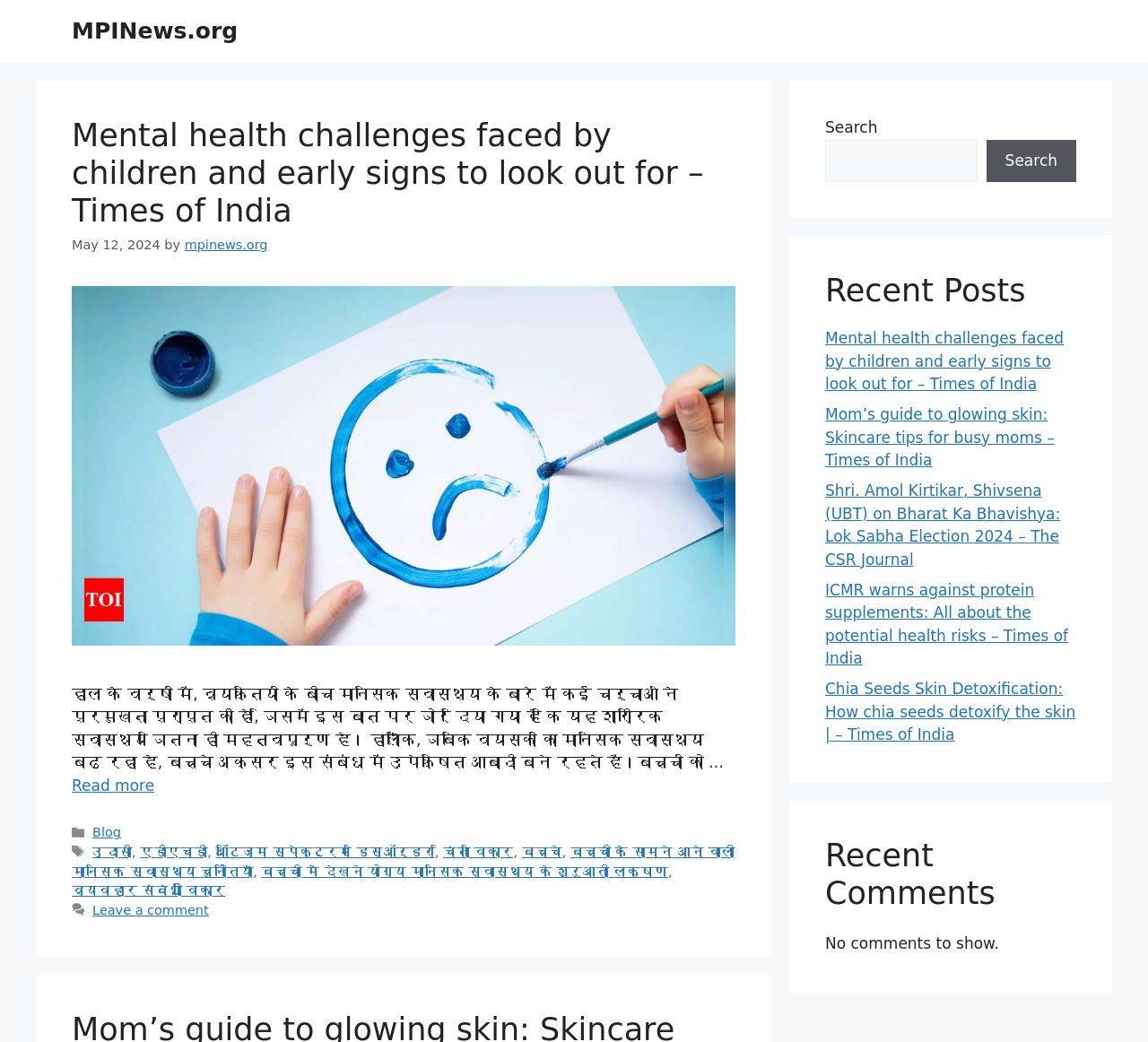Predict the bounding box of the UI element based on the description: "व्यवहार संबंधी विकार". The coordinates should be four float numbers between 0 and 1, formatted as [left, top, right, bottom].

[0.062, 0.848, 0.196, 0.862]